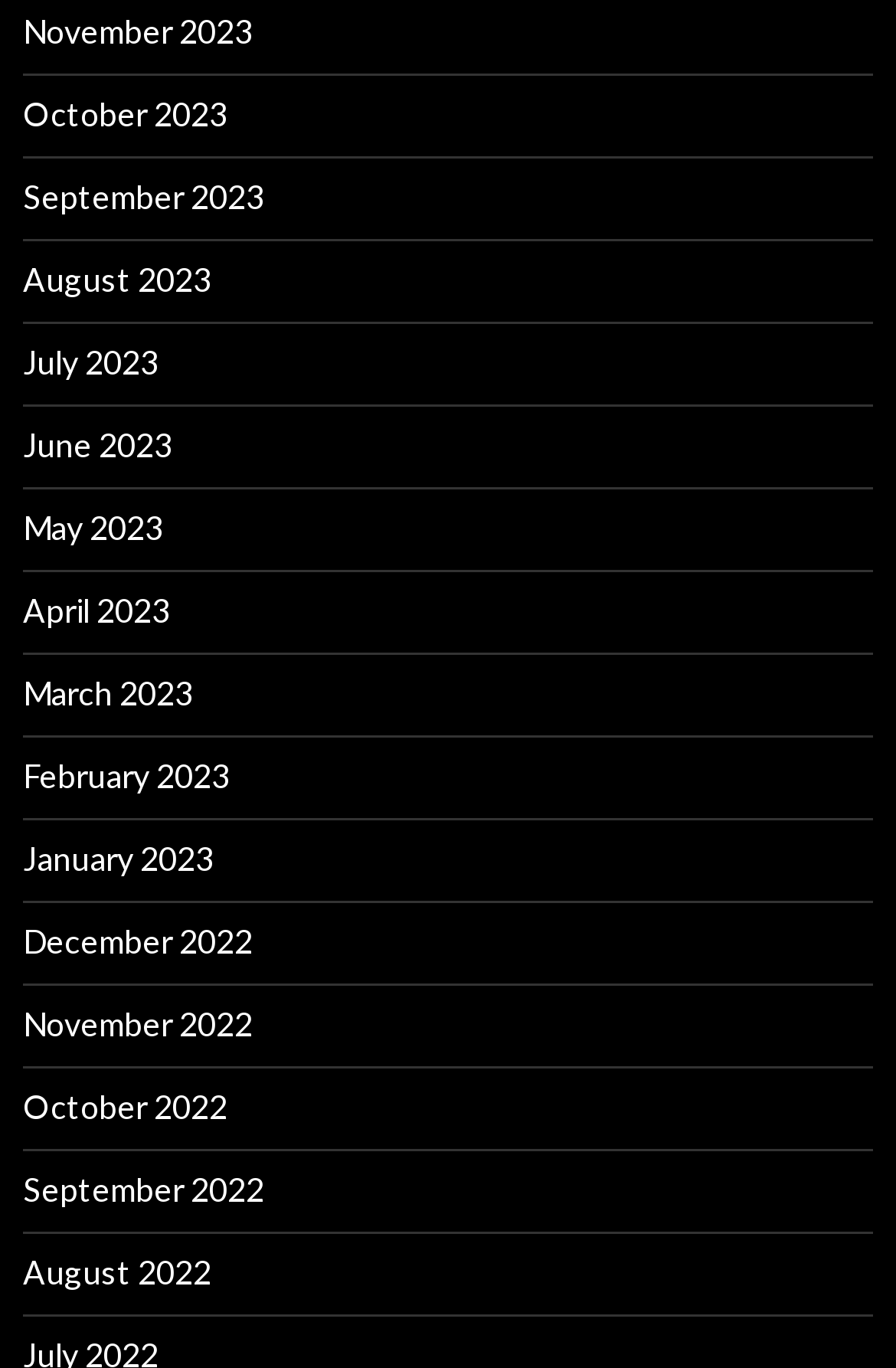What is the position of the link 'June 2023'?
Refer to the image and provide a thorough answer to the question.

By analyzing the y1 and y2 coordinates of each link, I can determine the vertical position of each link. The link 'June 2023' has a y1 coordinate of 0.31, which is the 6th highest among all the links, making it the 6th link in the list.